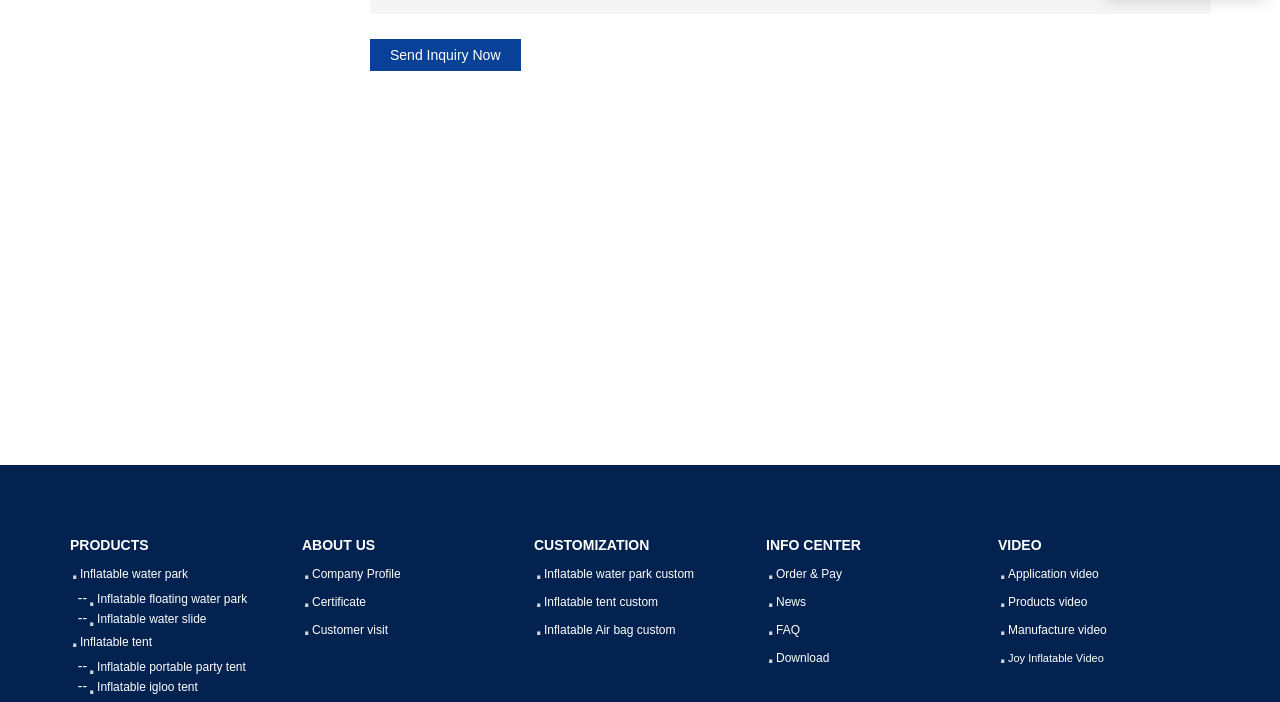Bounding box coordinates must be specified in the format (top-left x, top-left y, bottom-right x, bottom-right y). All values should be floating point numbers between 0 and 1. What are the bounding box coordinates of the UI element described as: Inflatable water park custom

[0.417, 0.798, 0.583, 0.838]